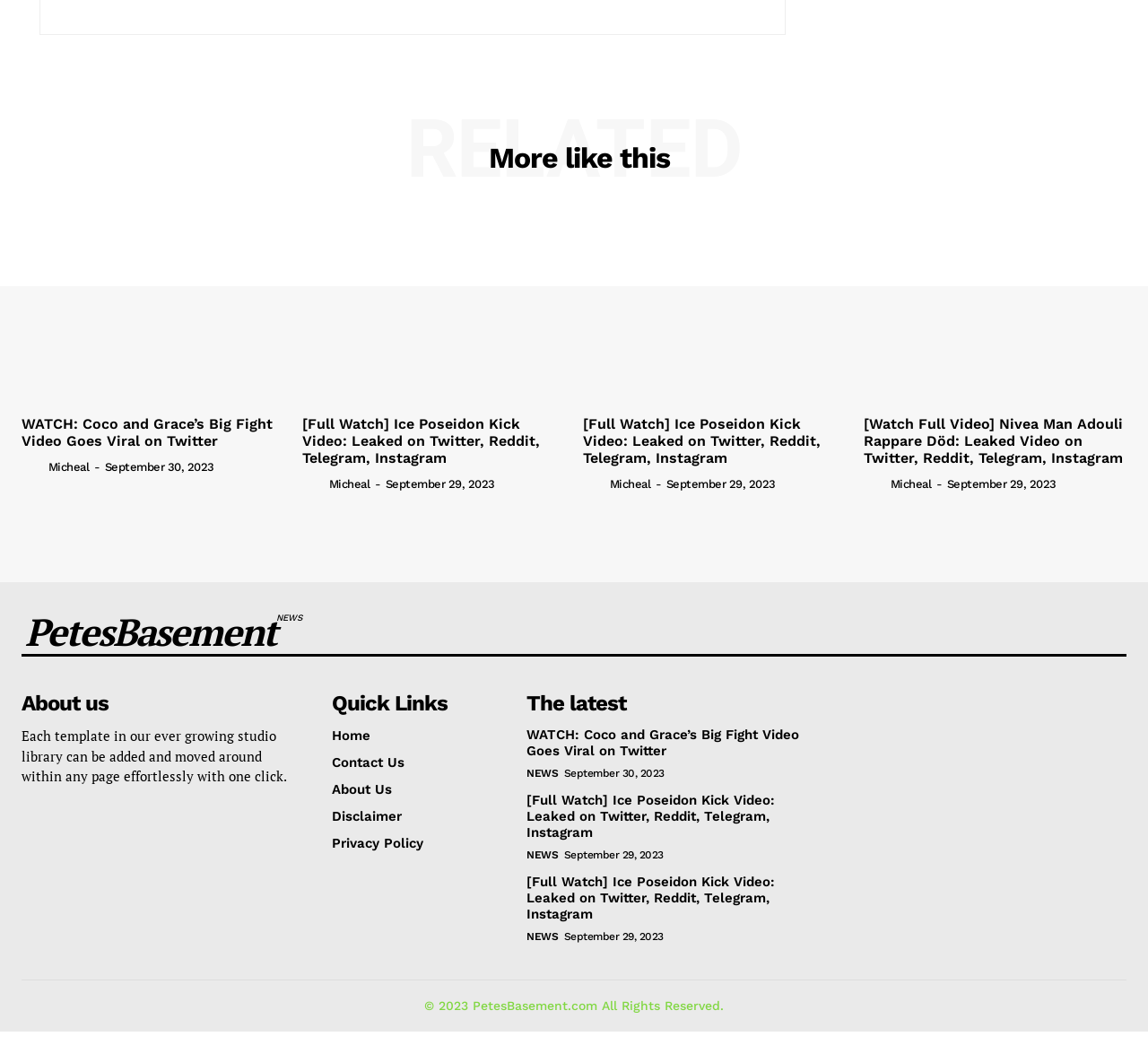From the webpage screenshot, identify the region described by Health & Fitness. Provide the bounding box coordinates as (top-left x, top-left y, bottom-right x, bottom-right y), with each value being a floating point number between 0 and 1.

None